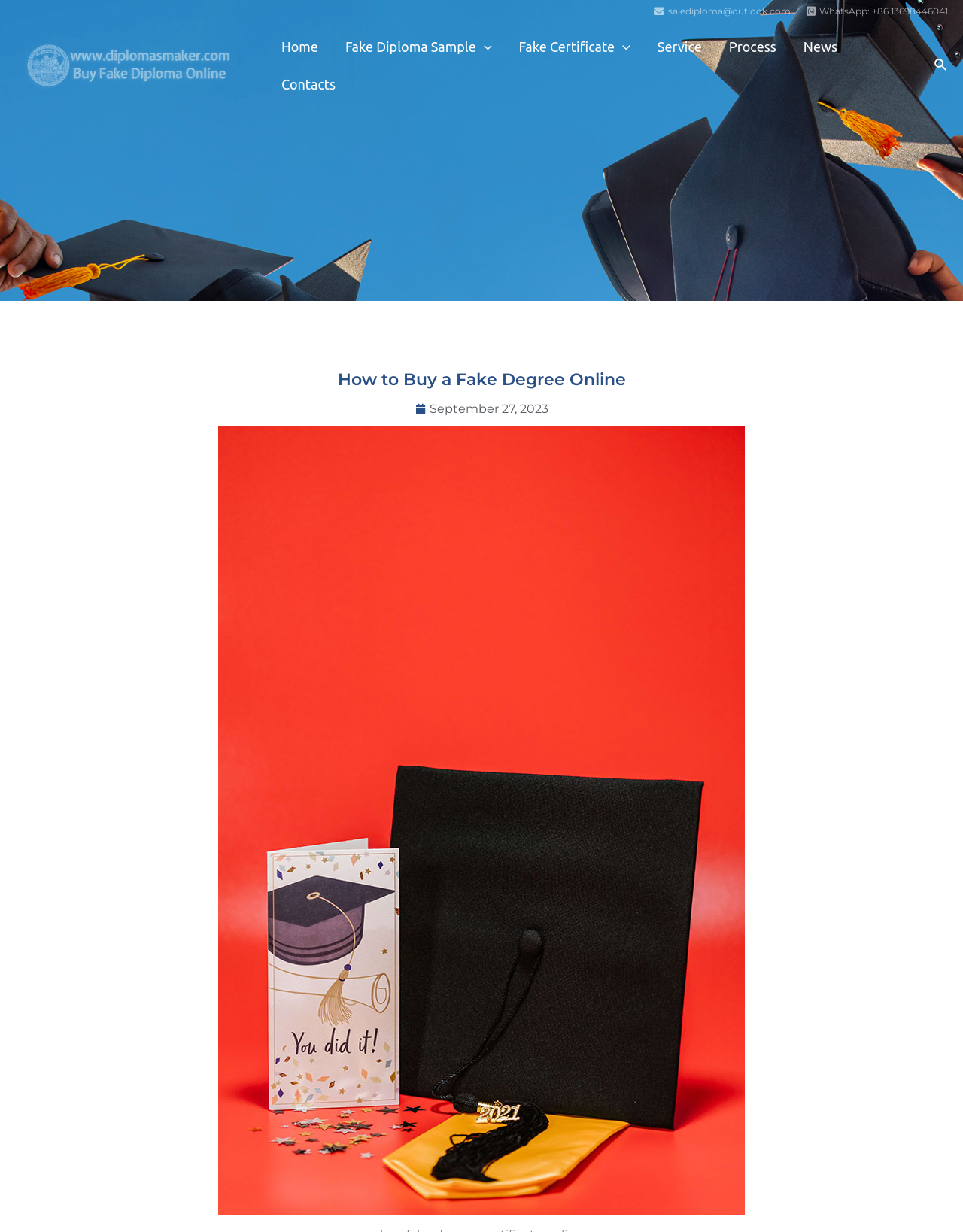Give a detailed account of the webpage, highlighting key information.

The webpage is about buying a fake degree online, with a focus on replacing an old or lost diploma. At the top left, there is a contact email "salediploma@outlook.com" and a WhatsApp number "+86 13698446041" to the right of it. Below these contact details, there is a prominent link "Buy Fake Degree|Buy Fake Diploma|Fake Certificate" with an accompanying image. 

To the right of this link, there is a site navigation menu with several links, including "Home", "Fake Diploma Sample", "Fake Certificate", "Service", "Process", "News", and "Contacts". Each of these links has a corresponding image, except for "Home" and "Contacts". The "Fake Diploma Sample" and "Fake Certificate" links have dropdown menus with additional options.

At the top right corner, there is a search icon link with a small image. Below the navigation menu, there is a heading "How to Buy a Fake Degree Online" in a larger font size. Underneath this heading, there is a date "September 27, 2023" indicating when the webpage was last updated or published.